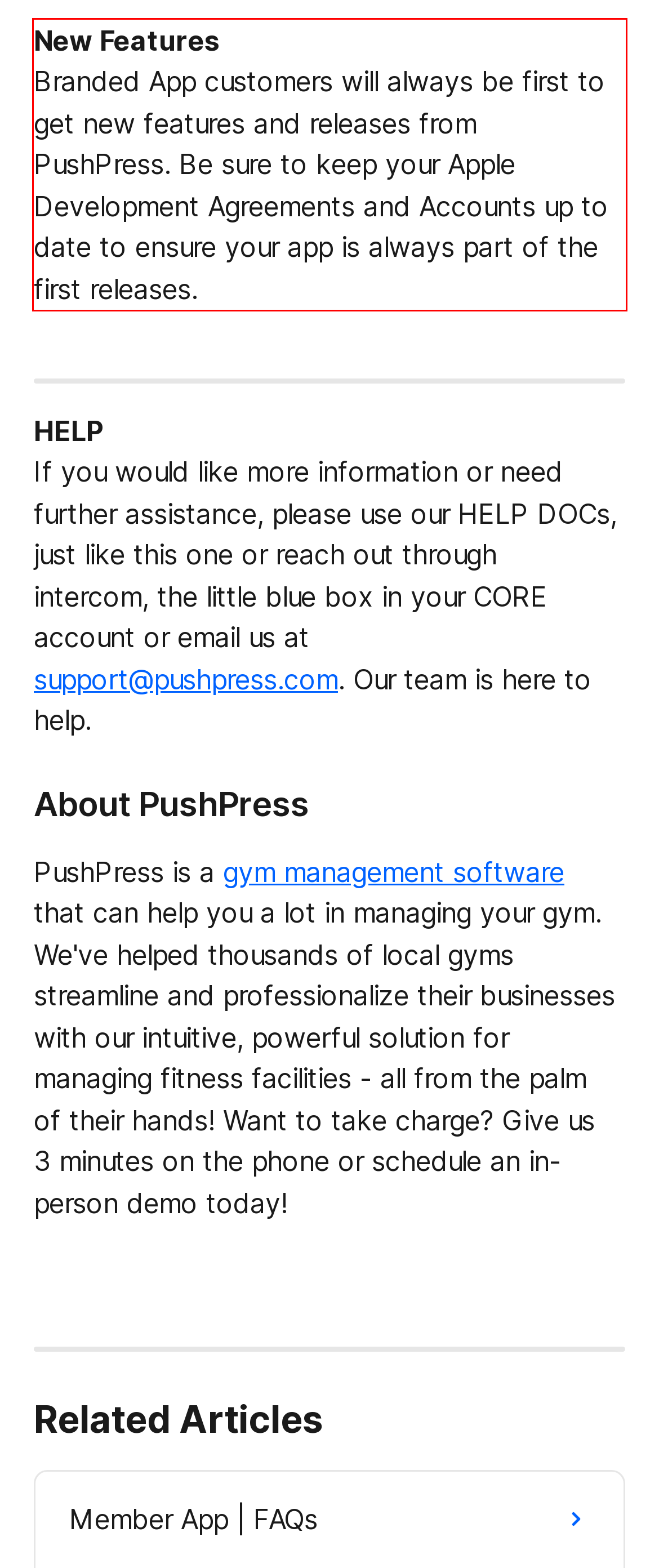You have a screenshot of a webpage with a red bounding box. Use OCR to generate the text contained within this red rectangle.

New Features Branded App customers will always be first to get new features and releases from PushPress. Be sure to keep your Apple Development Agreements and Accounts up to date to ensure your app is always part of the first releases.